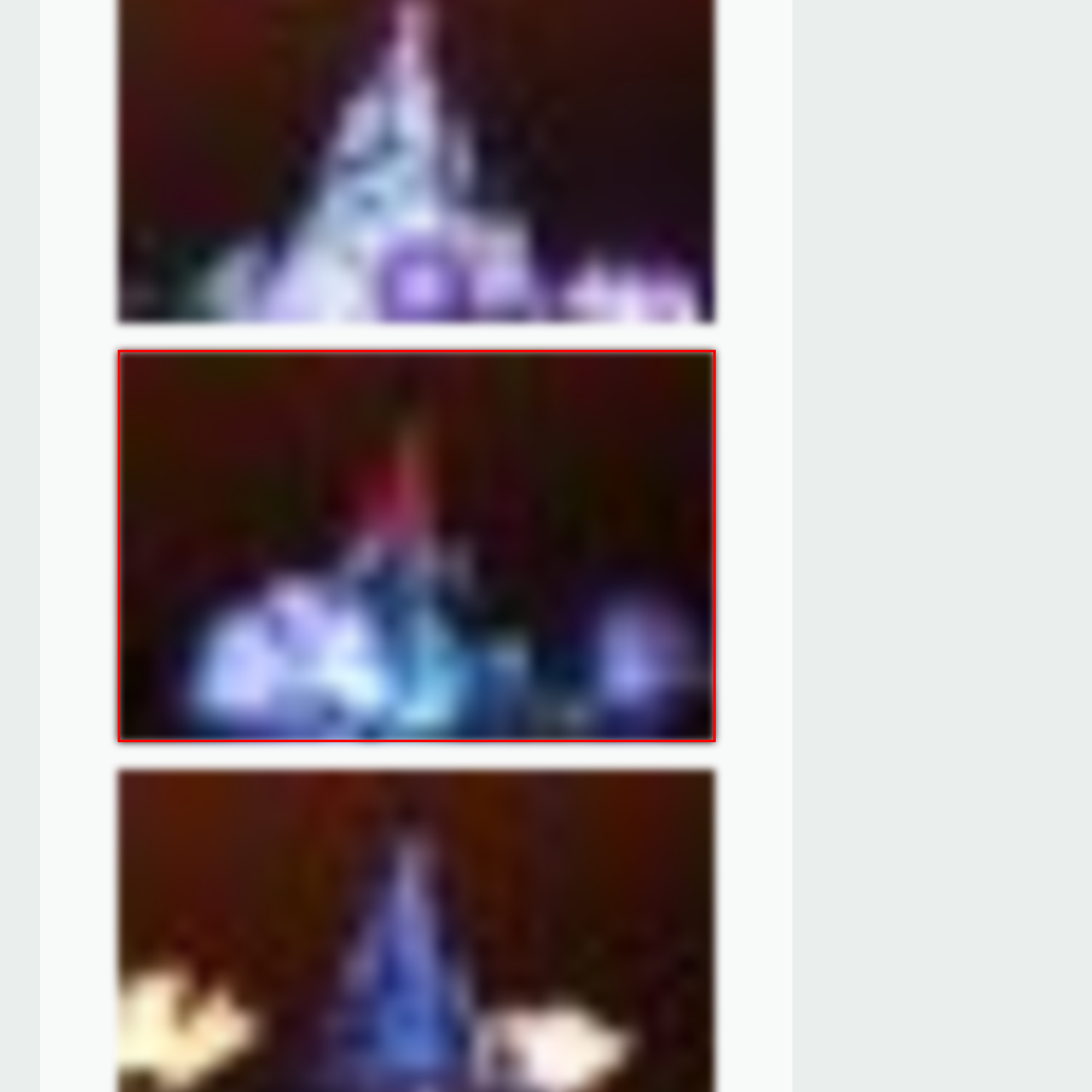Draft a detailed caption for the image located inside the red outline.

The image depicts a stunning nighttime scene featuring a majestic castle illuminated by vibrant lights. Its architectural silhouette stands out against a dark sky, with hues of blue and purple radiating from the structures. A striking red peak crowns the castle, adding a pop of color to the enchanting atmosphere. The surrounding areas are softly aglow, creating an ethereal ambiance that captures the imagination. This whimsical setting evokes a sense of wonder and magic, reminiscent of fairy tales and fantastical adventures.